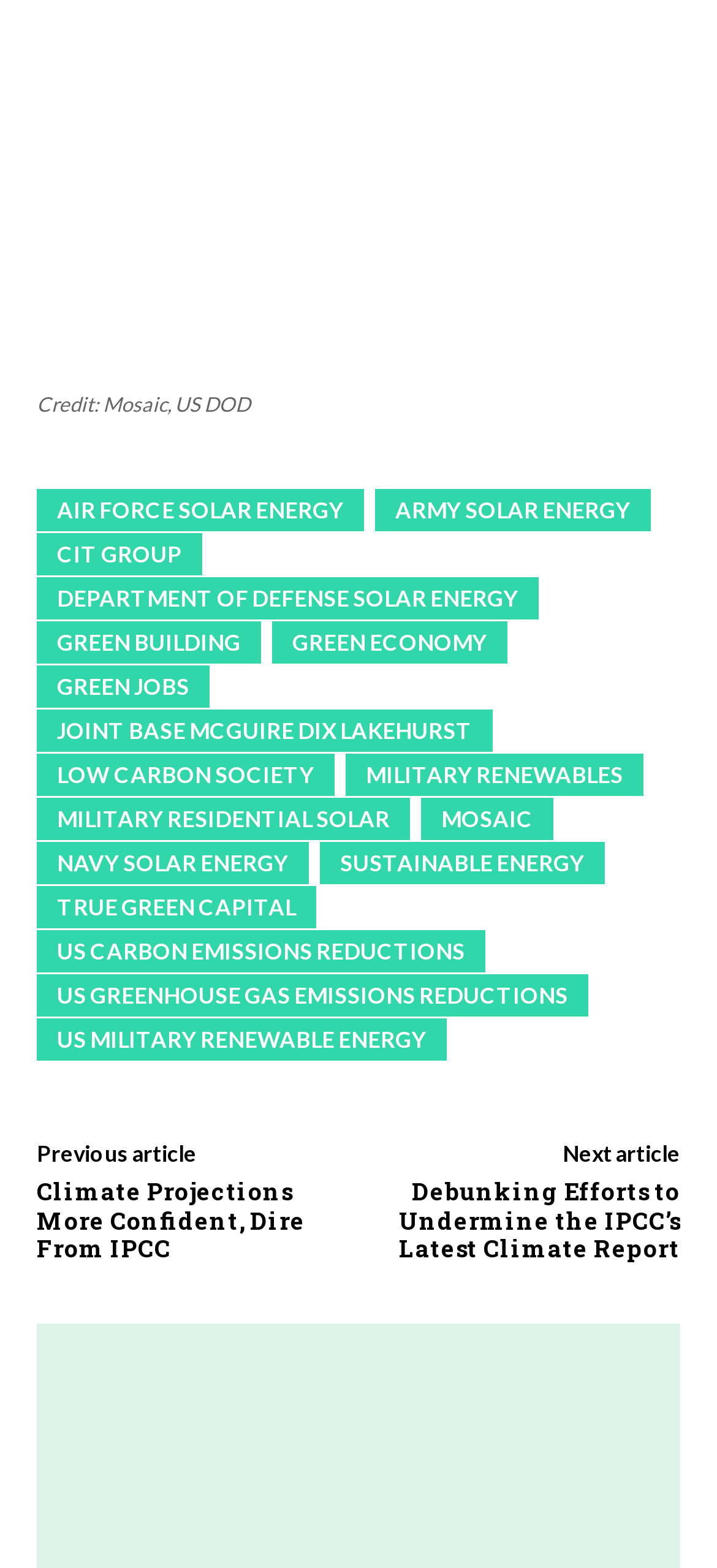What is the purpose of the links on this webpage?
Please answer using one word or phrase, based on the screenshot.

To provide resources